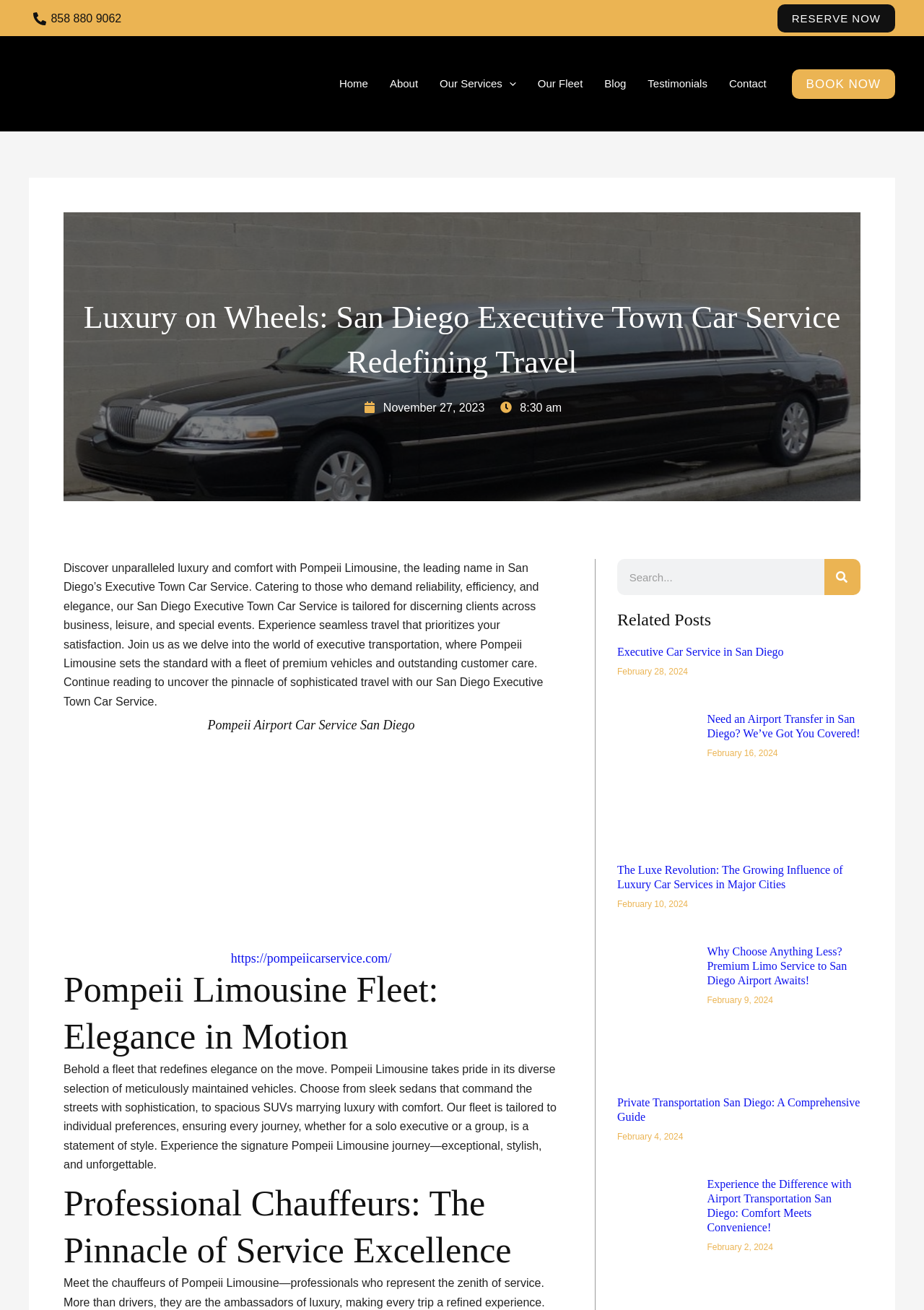Please locate the bounding box coordinates for the element that should be clicked to achieve the following instruction: "Click Home". Ensure the coordinates are given as four float numbers between 0 and 1, i.e., [left, top, right, bottom].

[0.355, 0.042, 0.41, 0.086]